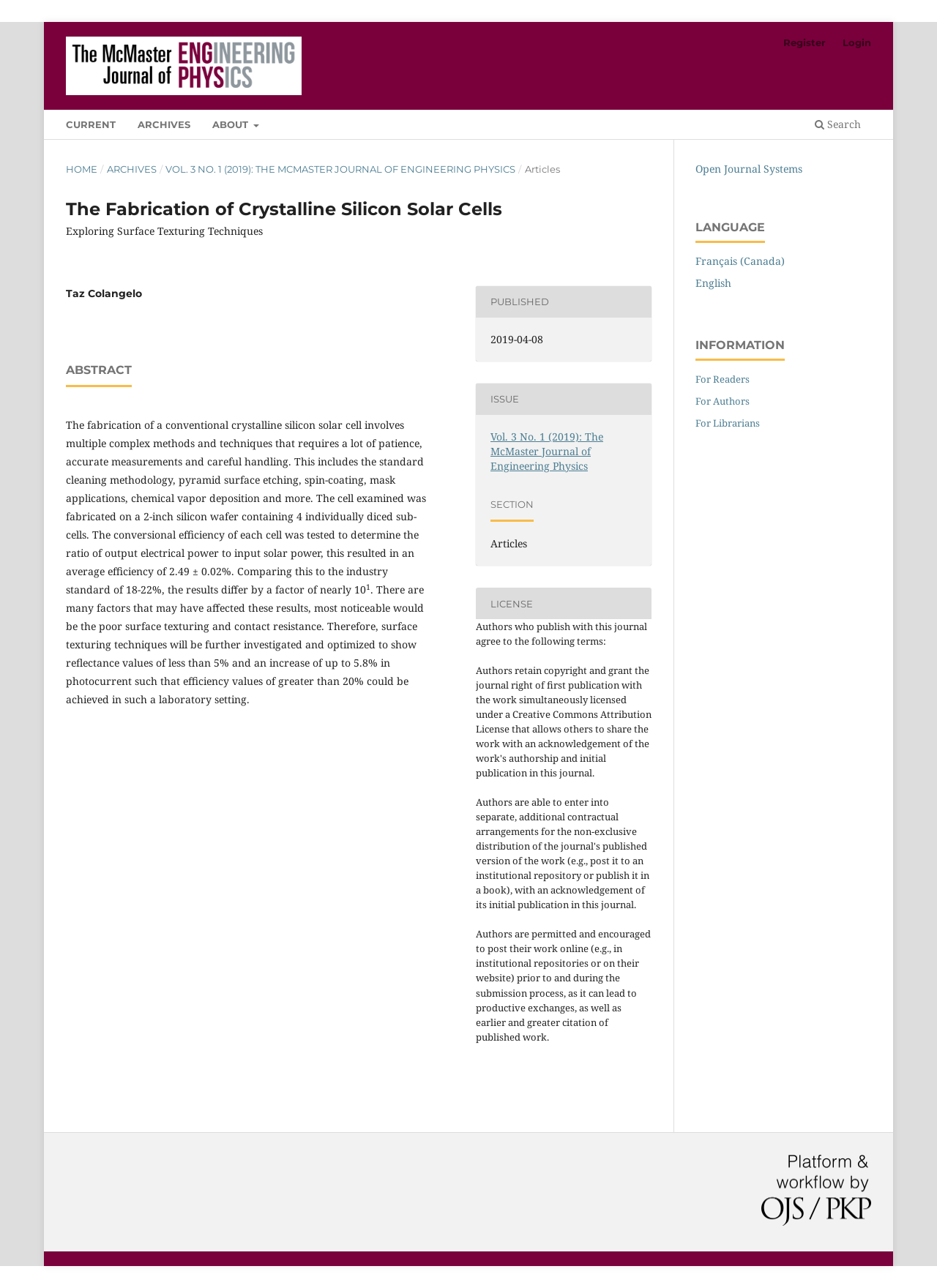Identify the bounding box coordinates of the region that needs to be clicked to carry out this instruction: "Switch to French language". Provide these coordinates as four float numbers ranging from 0 to 1, i.e., [left, top, right, bottom].

[0.742, 0.197, 0.838, 0.208]